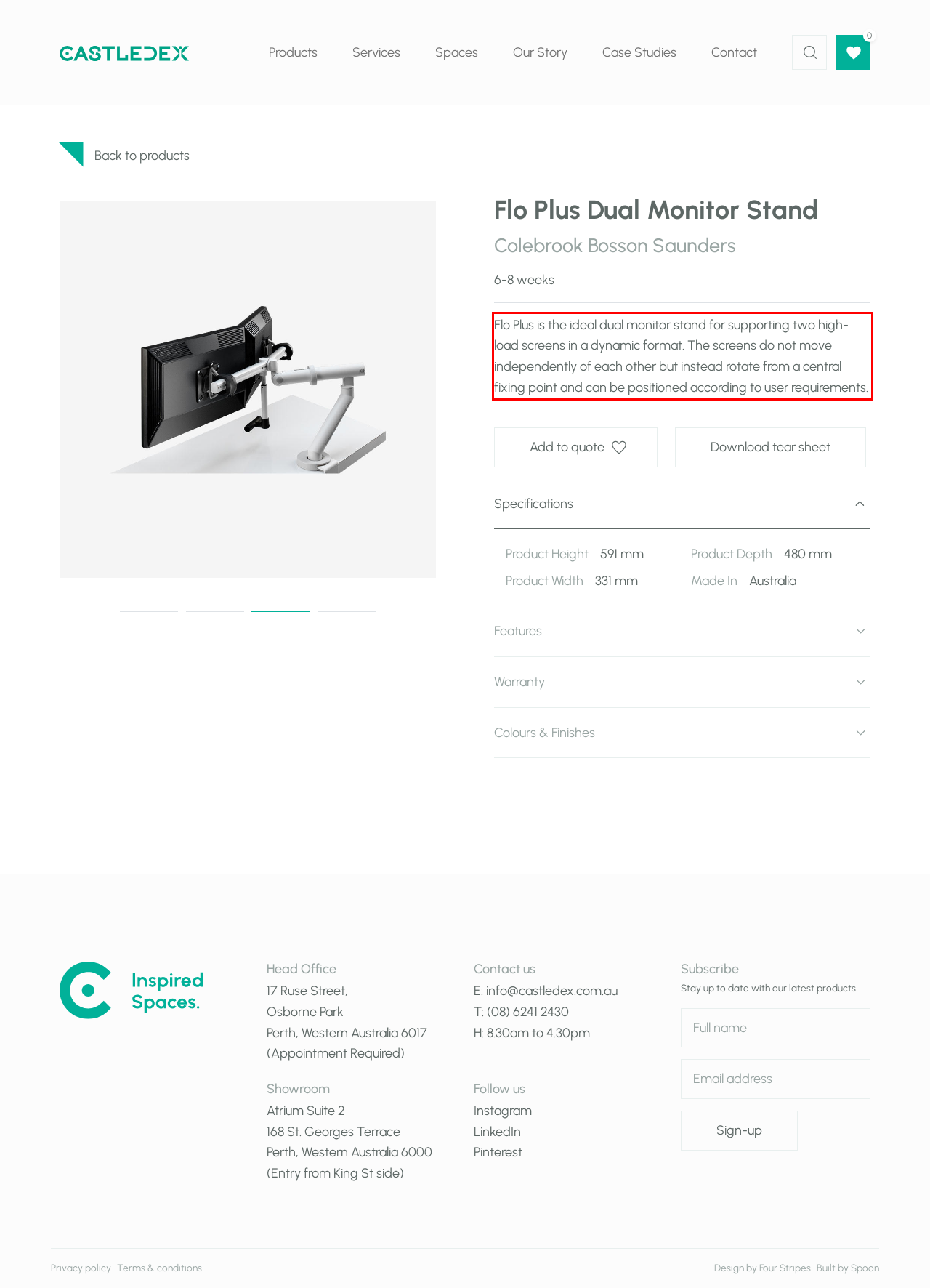You are provided with a screenshot of a webpage that includes a UI element enclosed in a red rectangle. Extract the text content inside this red rectangle.

Flo Plus is the ideal dual monitor stand for supporting two high-load screens in a dynamic format. The screens do not move independently of each other but instead rotate from a central fixing point and can be positioned according to user requirements.